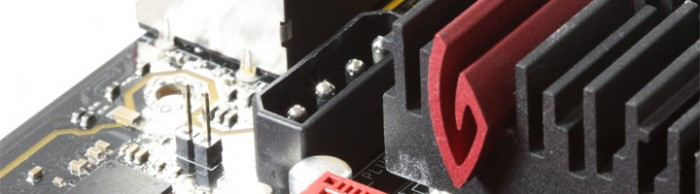Give a short answer to this question using one word or a phrase:
What is the purpose of the heatsink?

cooling